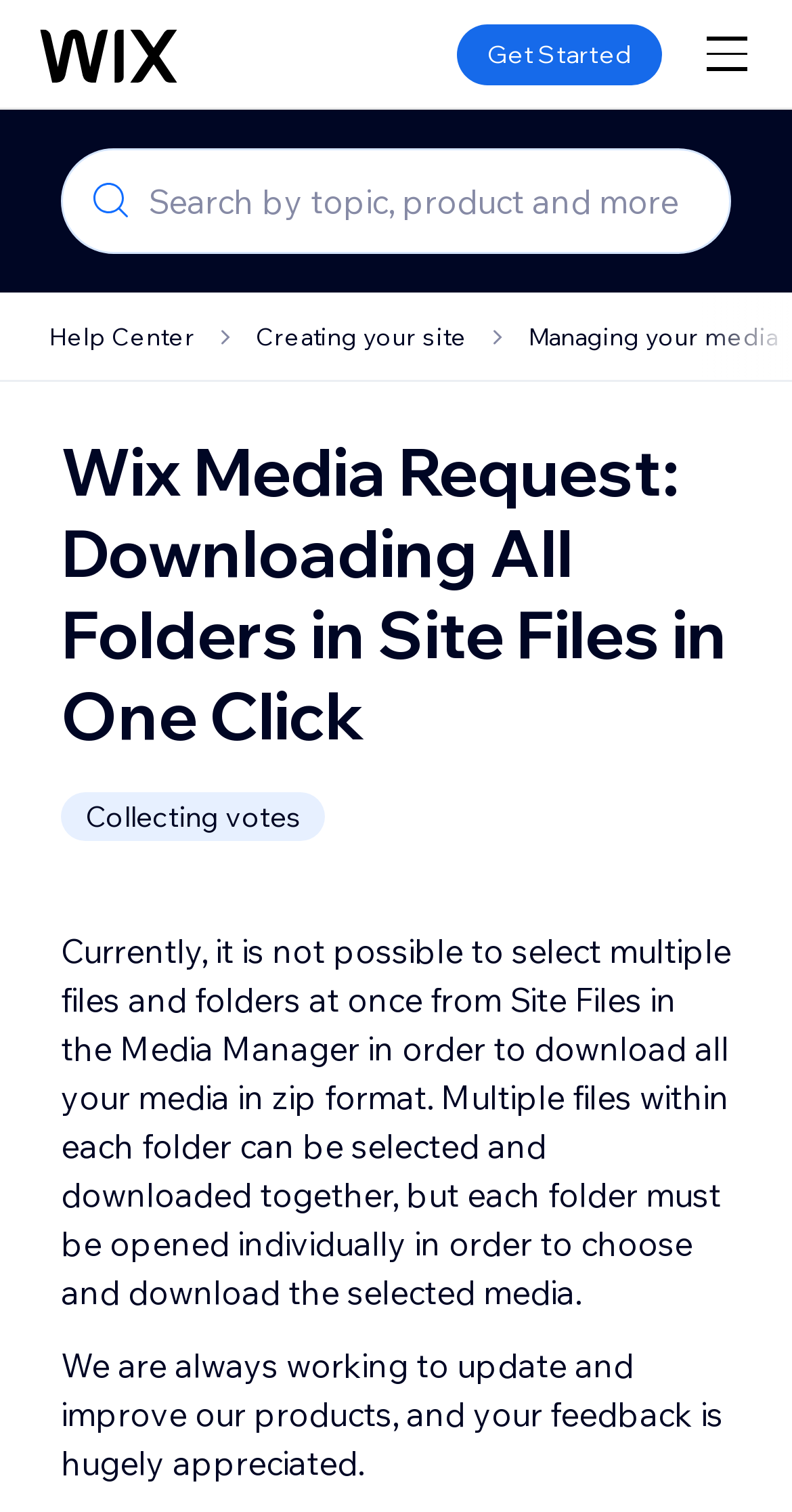Provide your answer in one word or a succinct phrase for the question: 
What is the current limitation of the Media Manager?

Cannot select multiple files and folders